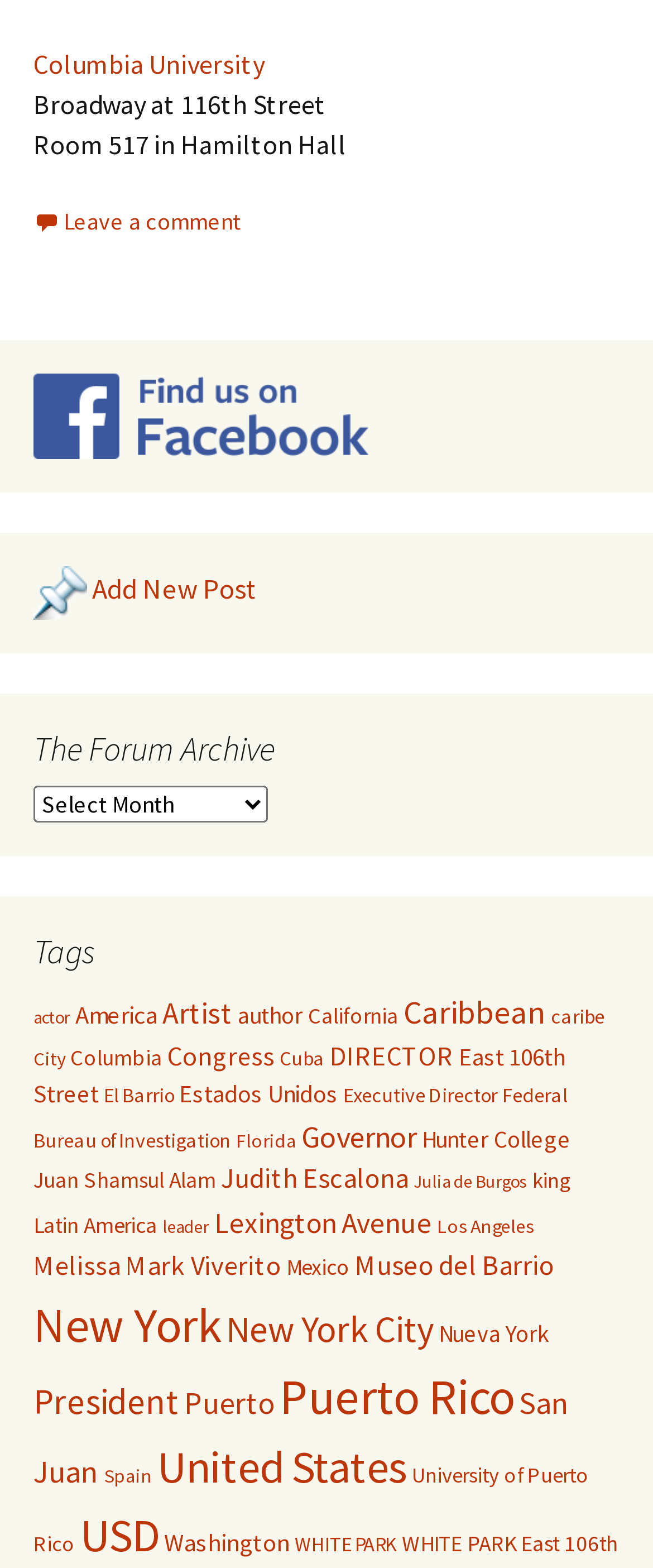Could you determine the bounding box coordinates of the clickable element to complete the instruction: "Select an option from the combobox"? Provide the coordinates as four float numbers between 0 and 1, i.e., [left, top, right, bottom].

[0.051, 0.501, 0.41, 0.524]